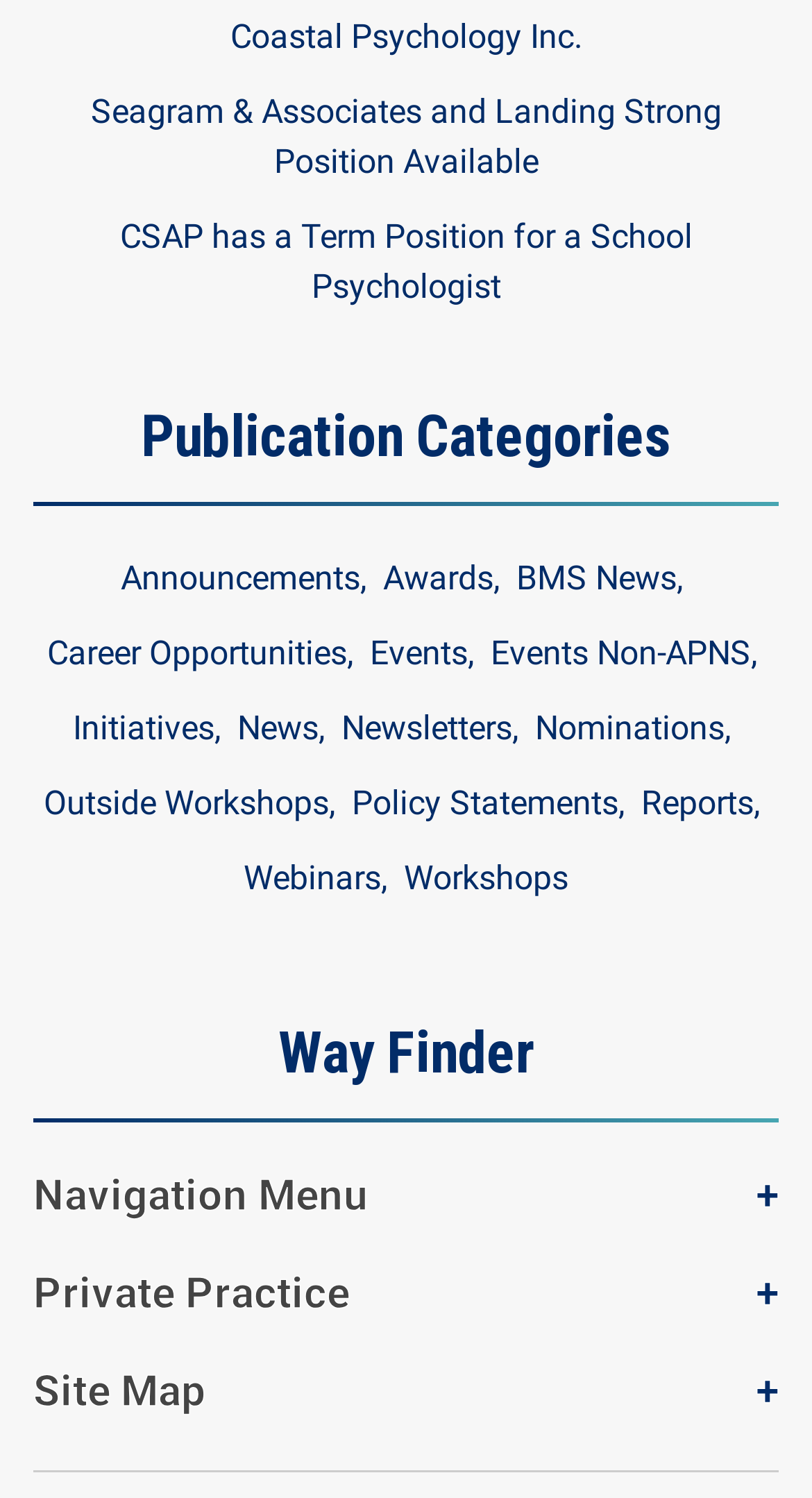Identify the bounding box coordinates for the region of the element that should be clicked to carry out the instruction: "View Publication Categories". The bounding box coordinates should be four float numbers between 0 and 1, i.e., [left, top, right, bottom].

[0.041, 0.267, 0.959, 0.338]